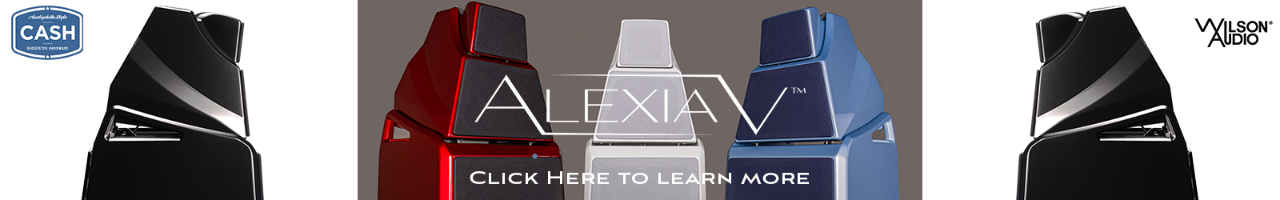What is the significance of the badge in the top left corner?
Based on the screenshot, respond with a single word or phrase.

It suggests a rebate or incentive